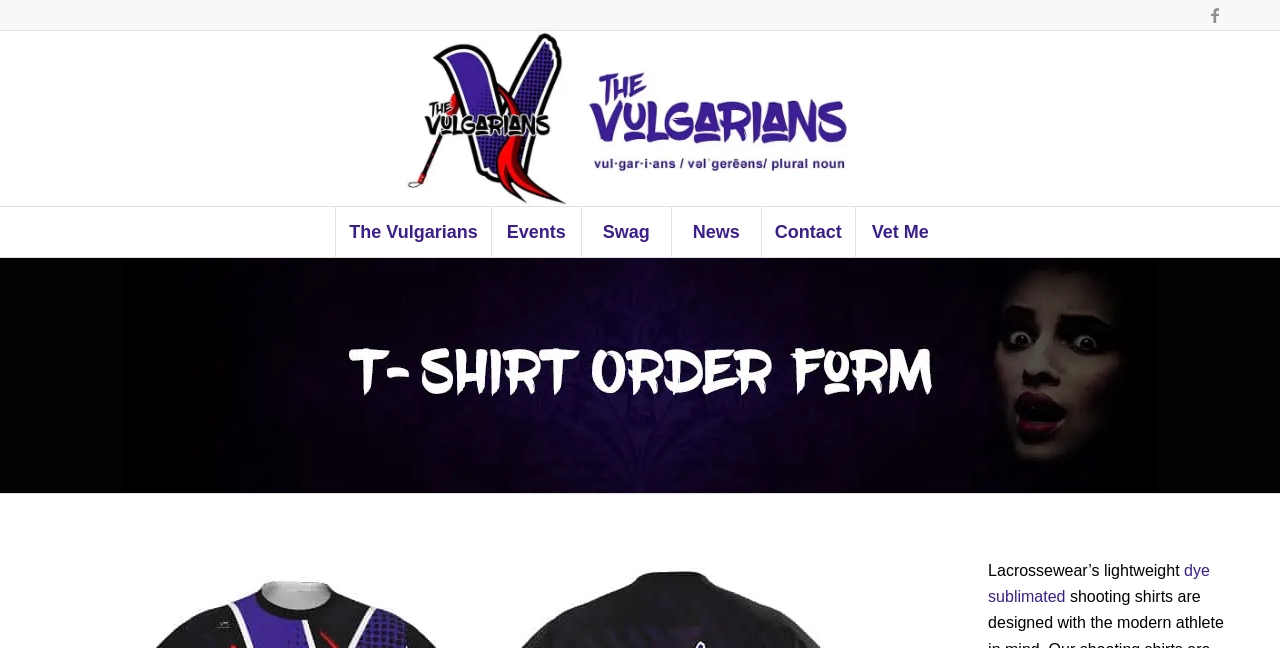What are the different sections of the website?
Based on the image content, provide your answer in one word or a short phrase.

The Vulgarians, Events, Swag, News, Contact, Vet Me